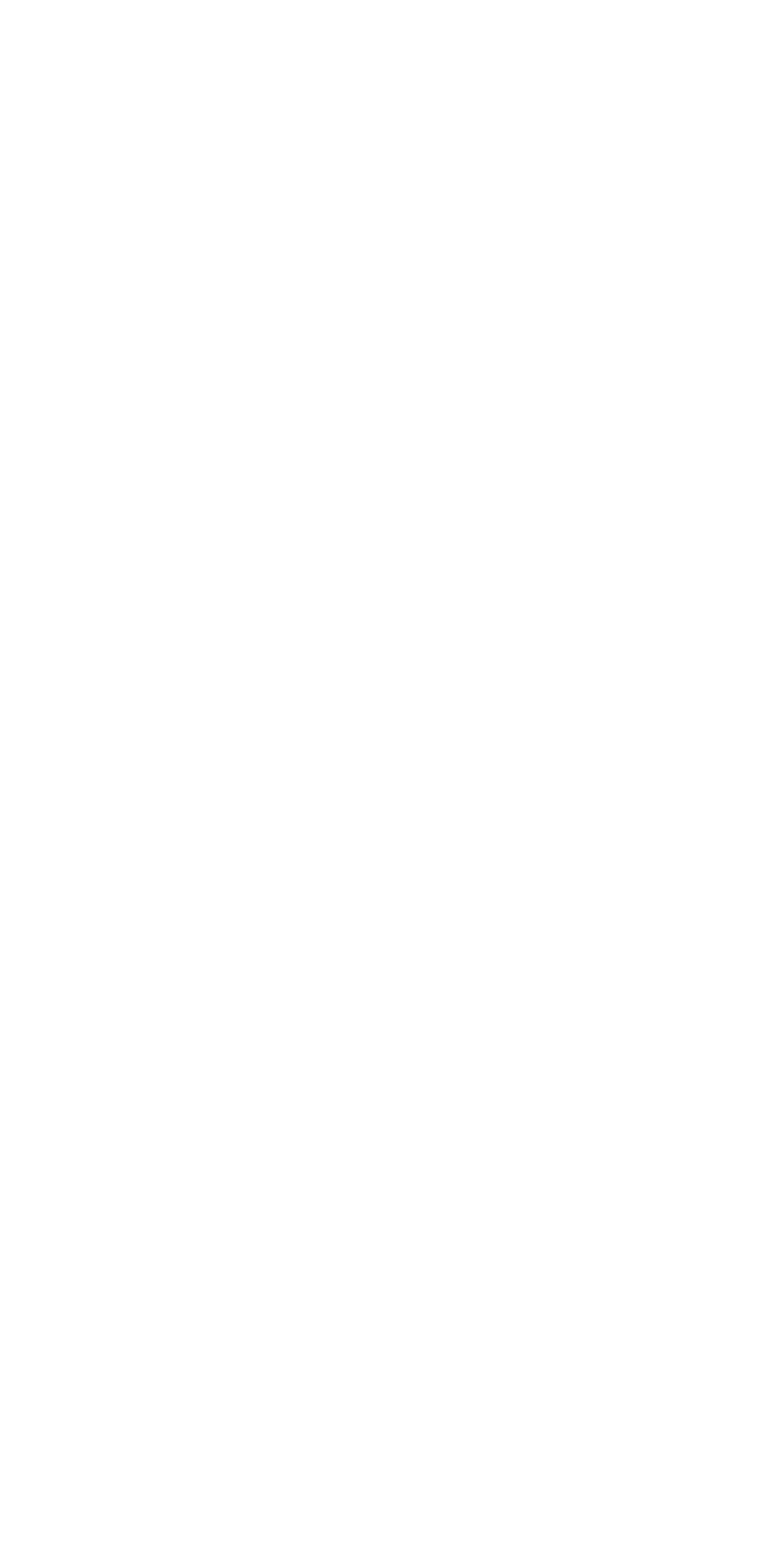Please answer the following question using a single word or phrase: 
What is the copyright year of the website?

2023